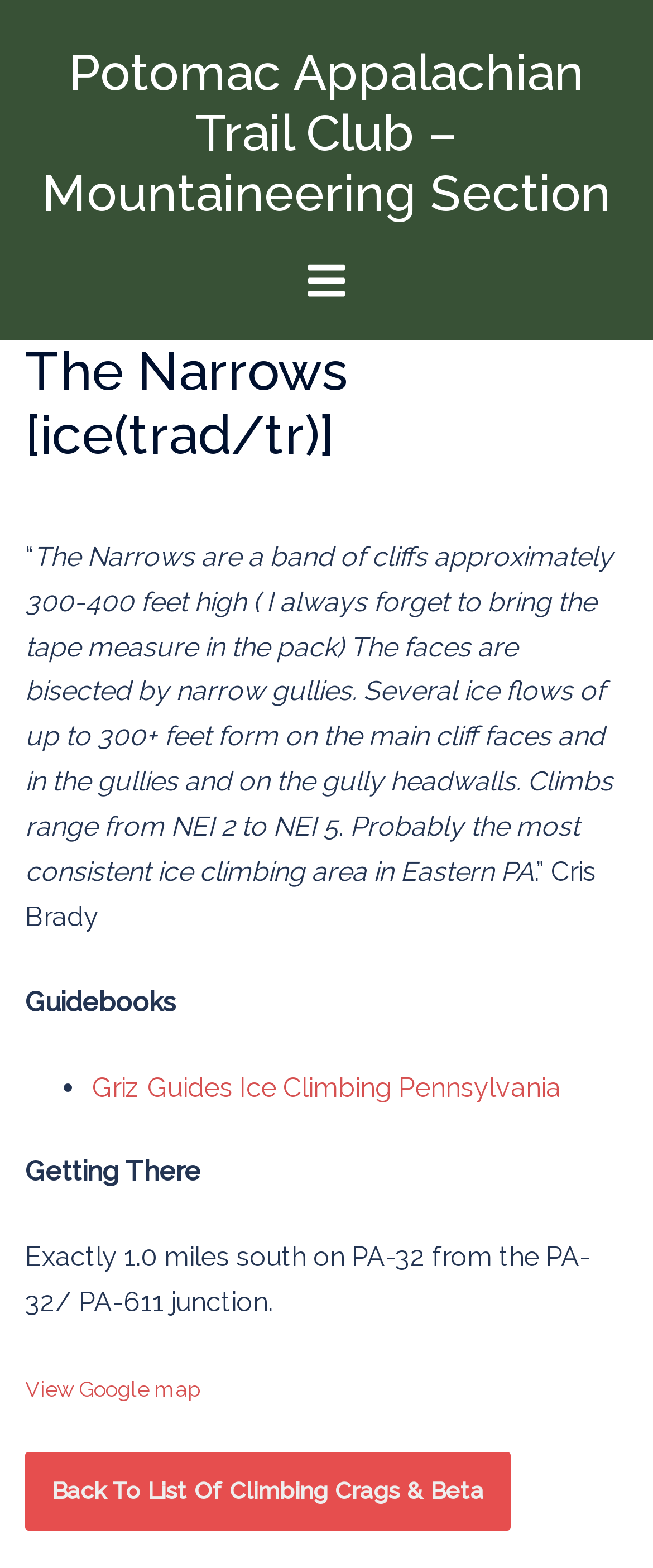Locate the bounding box of the user interface element based on this description: "View Google map".

[0.038, 0.878, 0.308, 0.894]